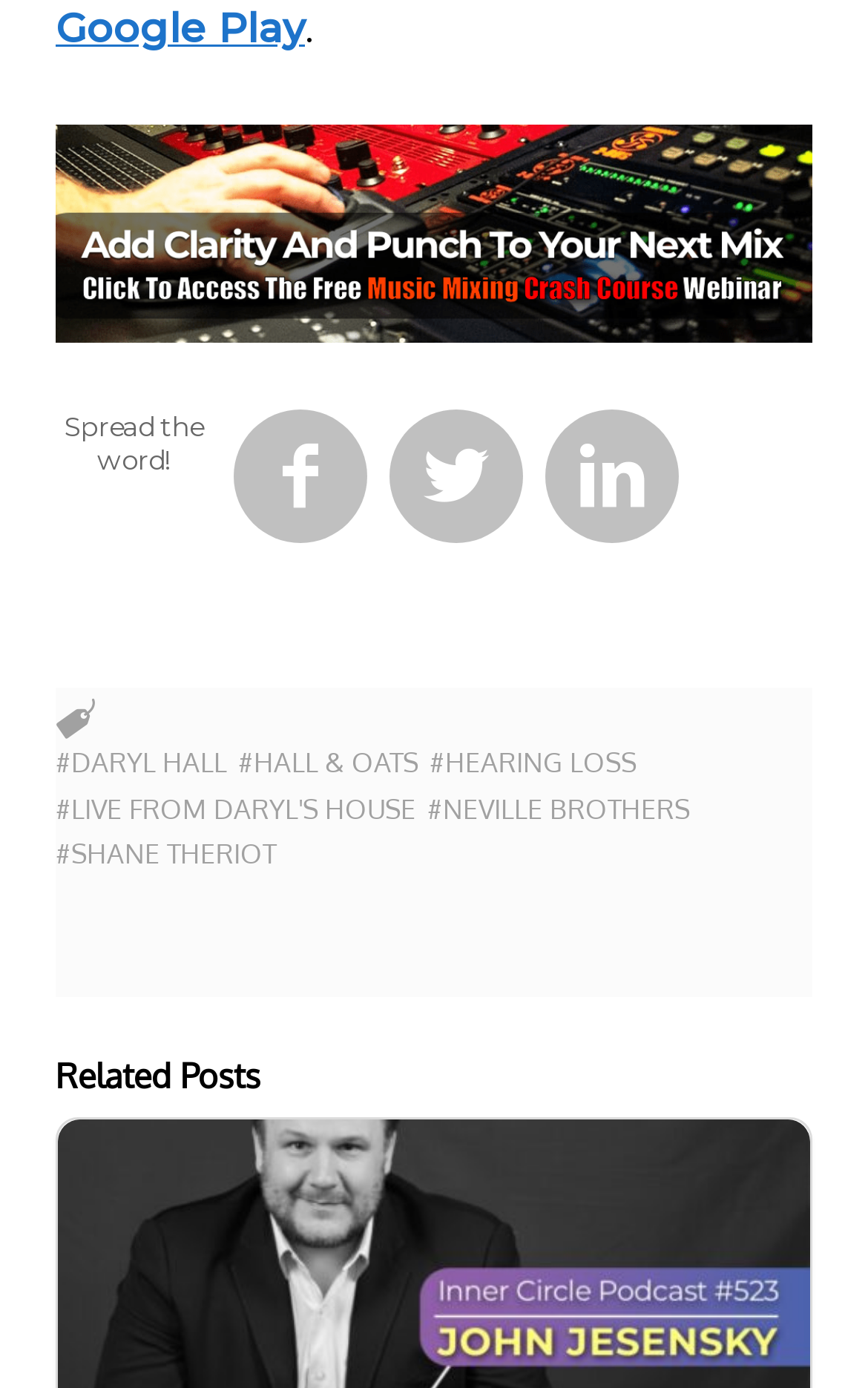Please identify the bounding box coordinates of the clickable element to fulfill the following instruction: "Explore Crash Course Access". The coordinates should be four float numbers between 0 and 1, i.e., [left, top, right, bottom].

[0.064, 0.22, 0.936, 0.256]